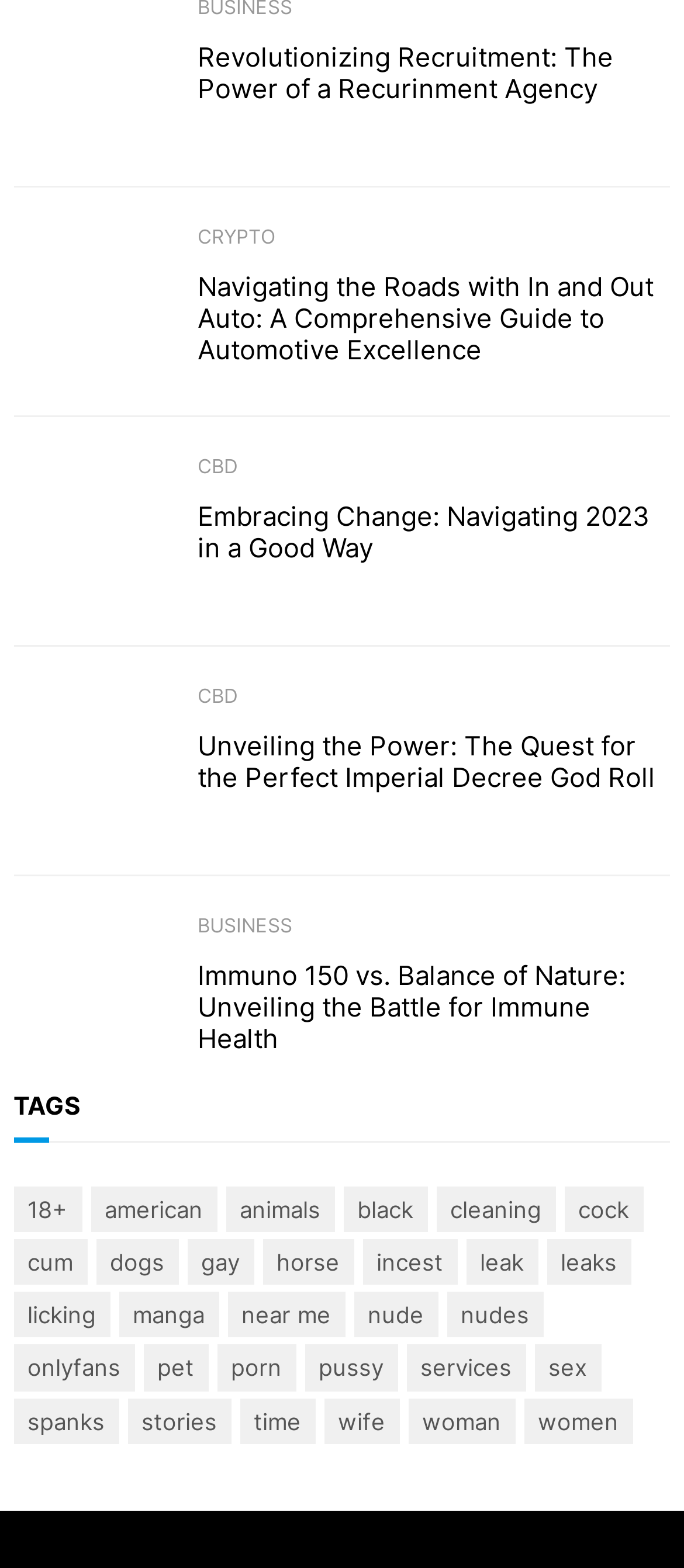Based on the description "licking", find the bounding box of the specified UI element.

[0.02, 0.824, 0.161, 0.853]